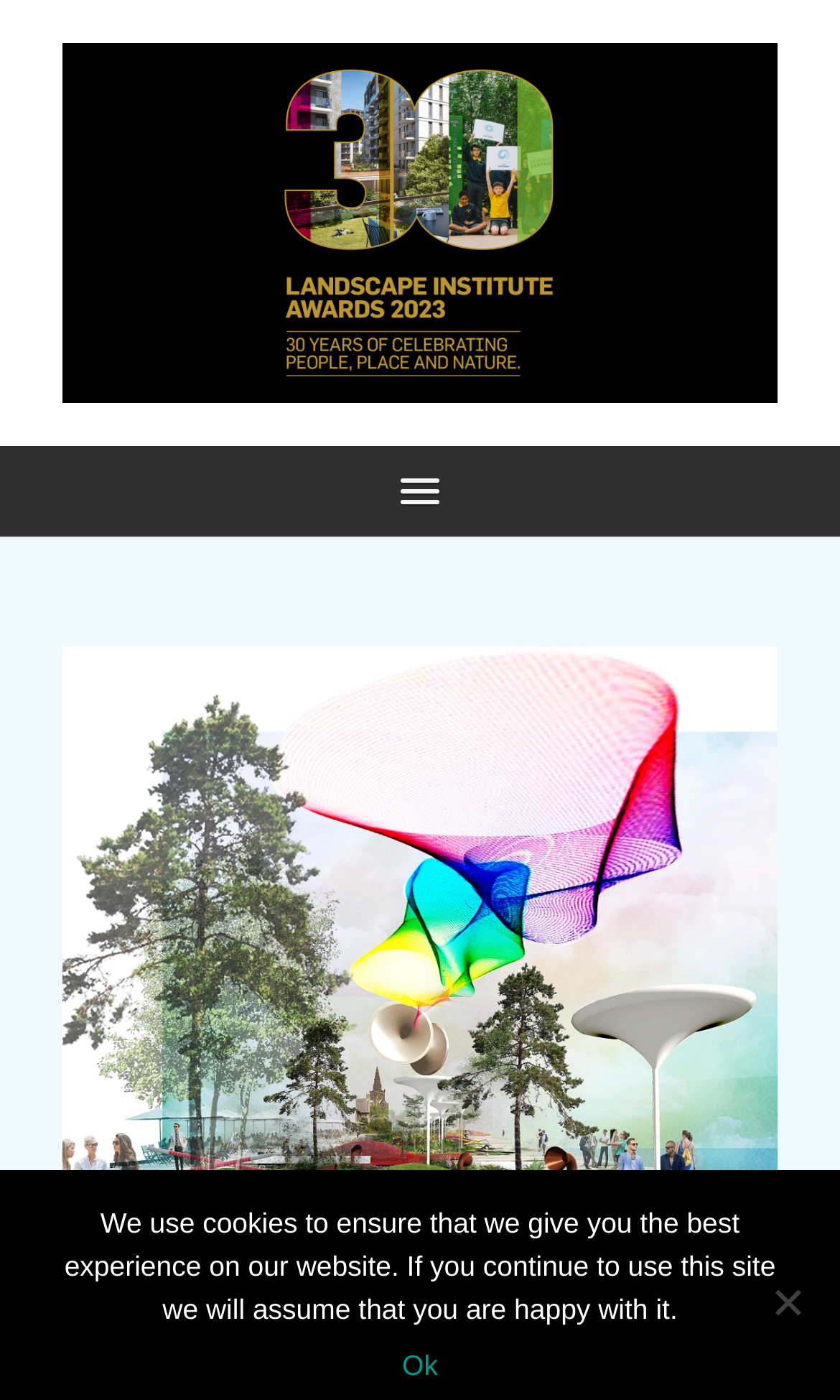Can you extract the headline from the webpage for me?

Landscape Research and Digital Innovation Award